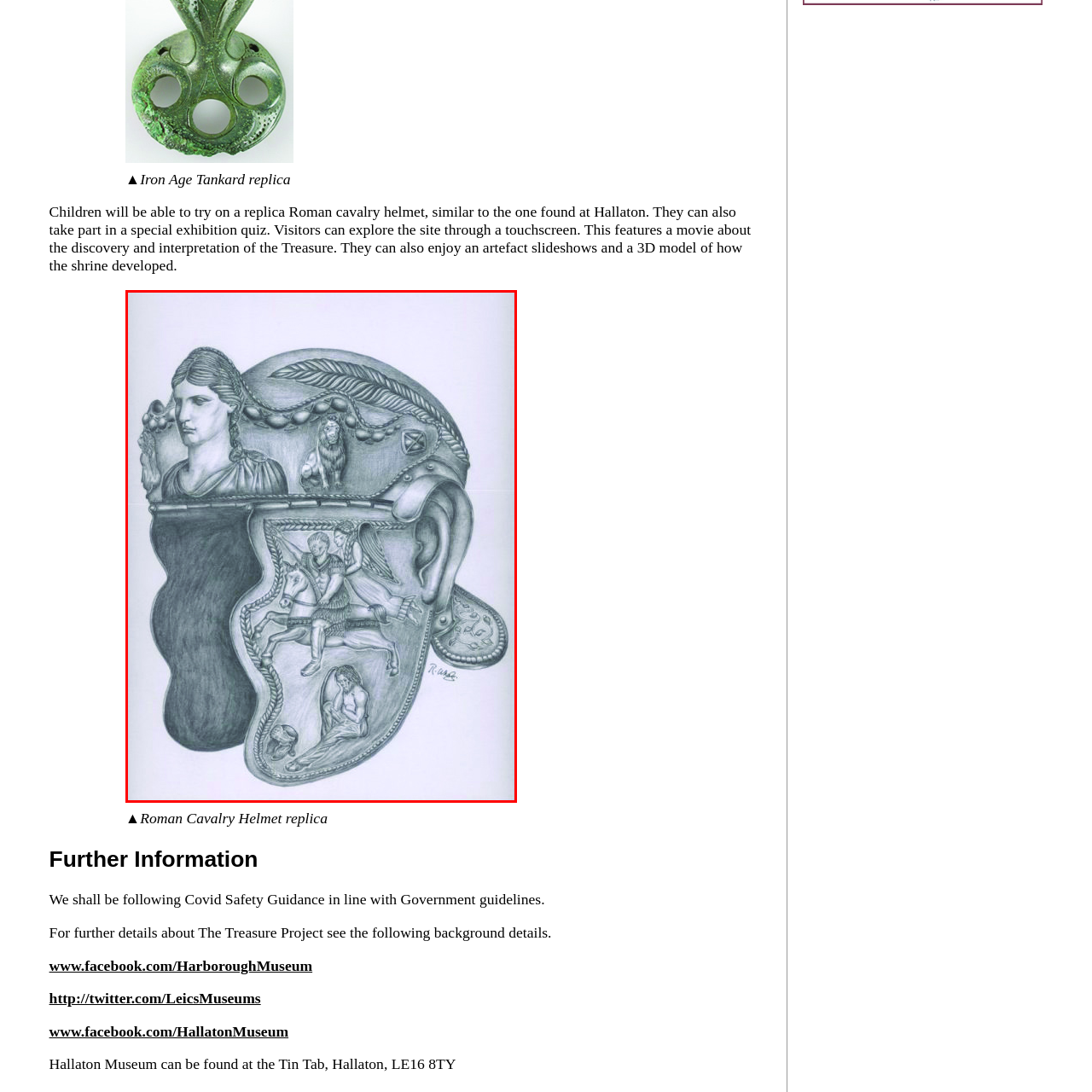Provide a thorough caption for the image that is surrounded by the red boundary.

This detailed illustration showcases a replica of a Roman Cavalry Helmet, part of the Hallaton Treasure Travelling Exhibition. The design intricately combines various elements of classical antiquity, including a depiction of a regal figure, possibly representing a goddess, alongside motifs such as a lion and elaborate decorations. The helmet features scenes of gallant cavalry riders and mythological figures, reflecting the rich history and artistry of Roman military gear. This model provides insights into the craftsmanship of the era, inviting viewers to explore the cultural significance of such artifacts. Visitors to the exhibition not only admire these replicas but also engage with interactive displays, quizzes, and multimedia presentations that delve into the history of the Treasure and its archaeological context.